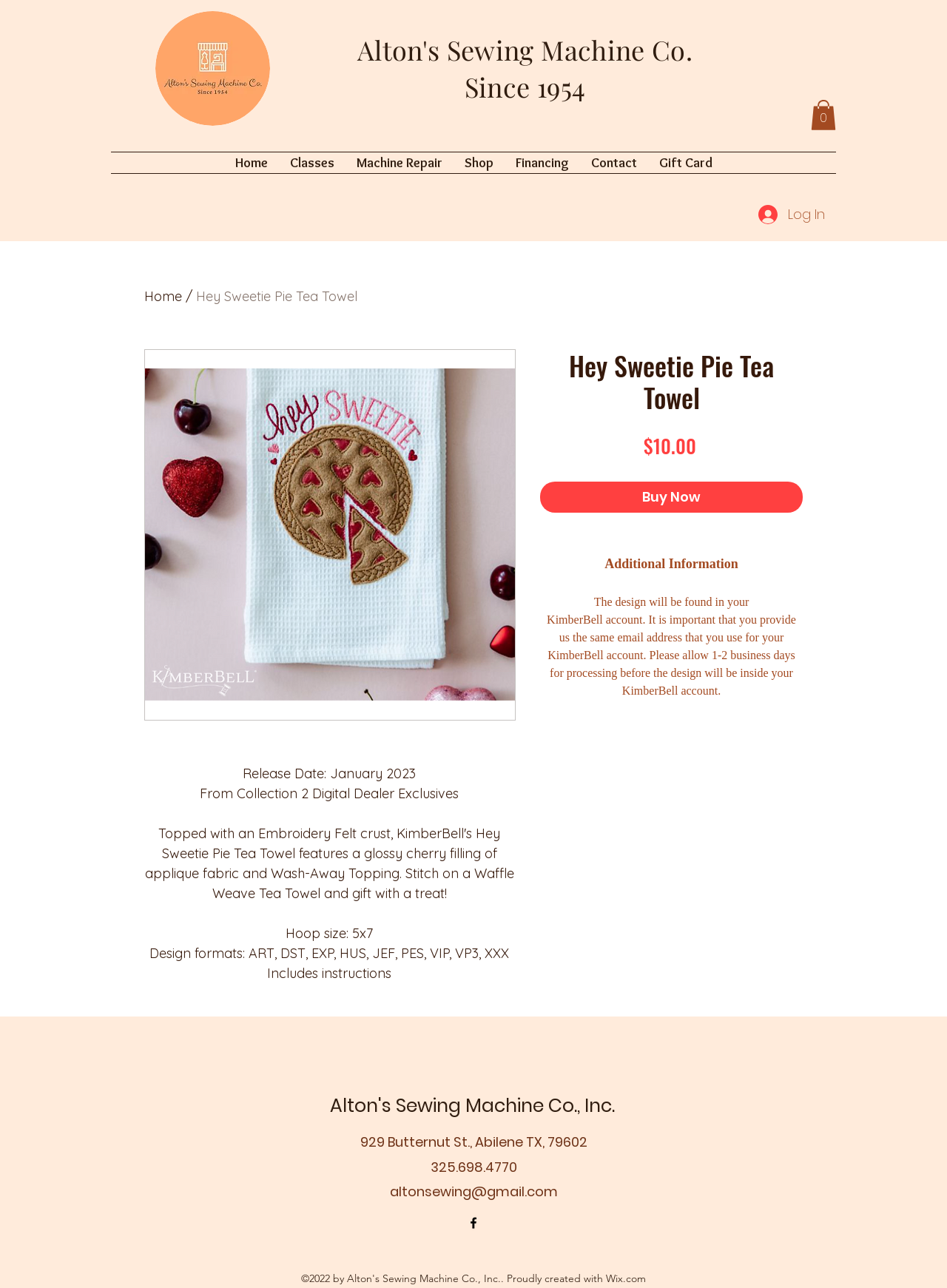Give a succinct answer to this question in a single word or phrase: 
What is the address of Alton's Sewing Machine Co.?

929 Butternut St., Abilene TX, 79602